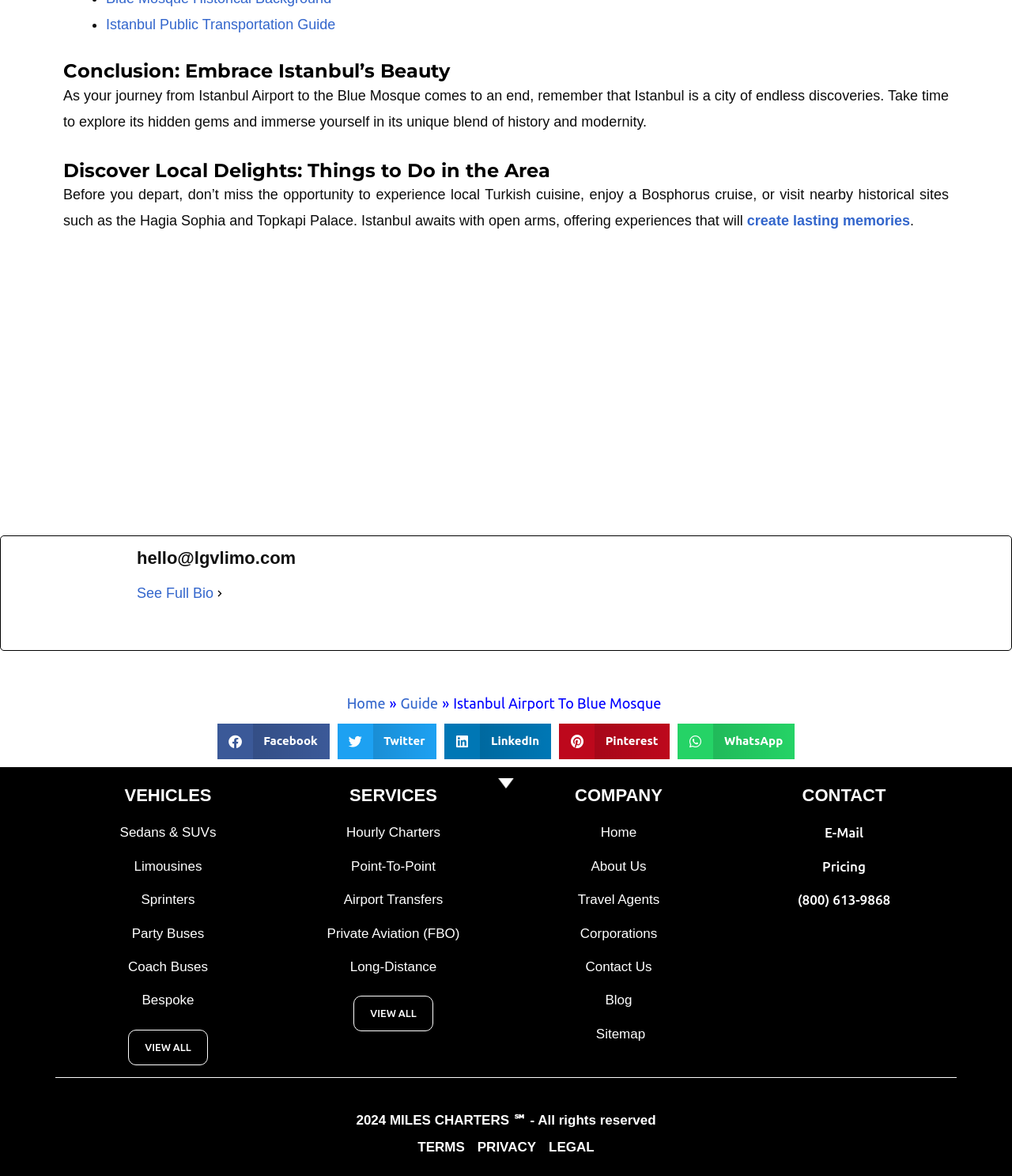Identify the bounding box coordinates of the region I need to click to complete this instruction: "Read the blog".

[0.5, 0.84, 0.723, 0.862]